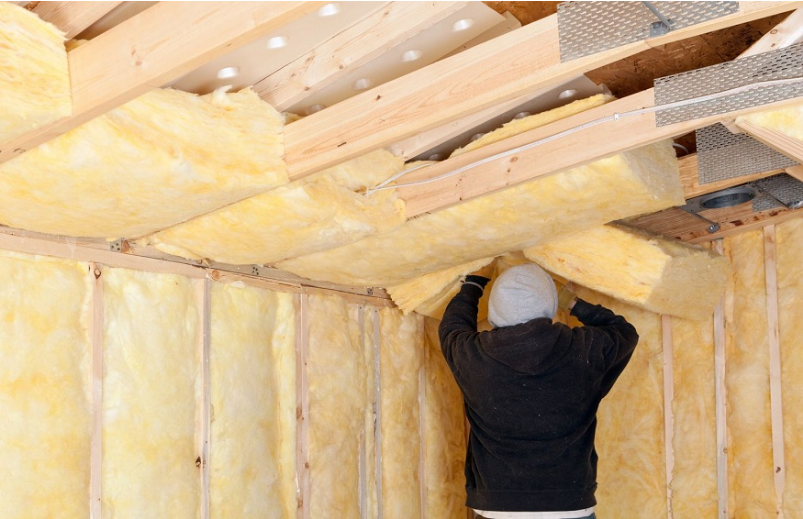Interpret the image and provide an in-depth description.

The image depicts a person actively installing ceiling insulation in a space undergoing renovation or construction. Dressed in a dark, hooded sweater and a beanie hat, the individual is reaching up to place large, yellow insulation panels into the wooden framework of the ceiling. Surrounding them, the walls are unfinished, showcasing the exposed wooden beams and the fluffy insulation material that lines the area, indicating a focus on improving energy efficiency and comfort within the building. This scene highlights the critical process of insulating a ceiling, essential for maintaining temperature control and enhancing the overall comfort of a home.